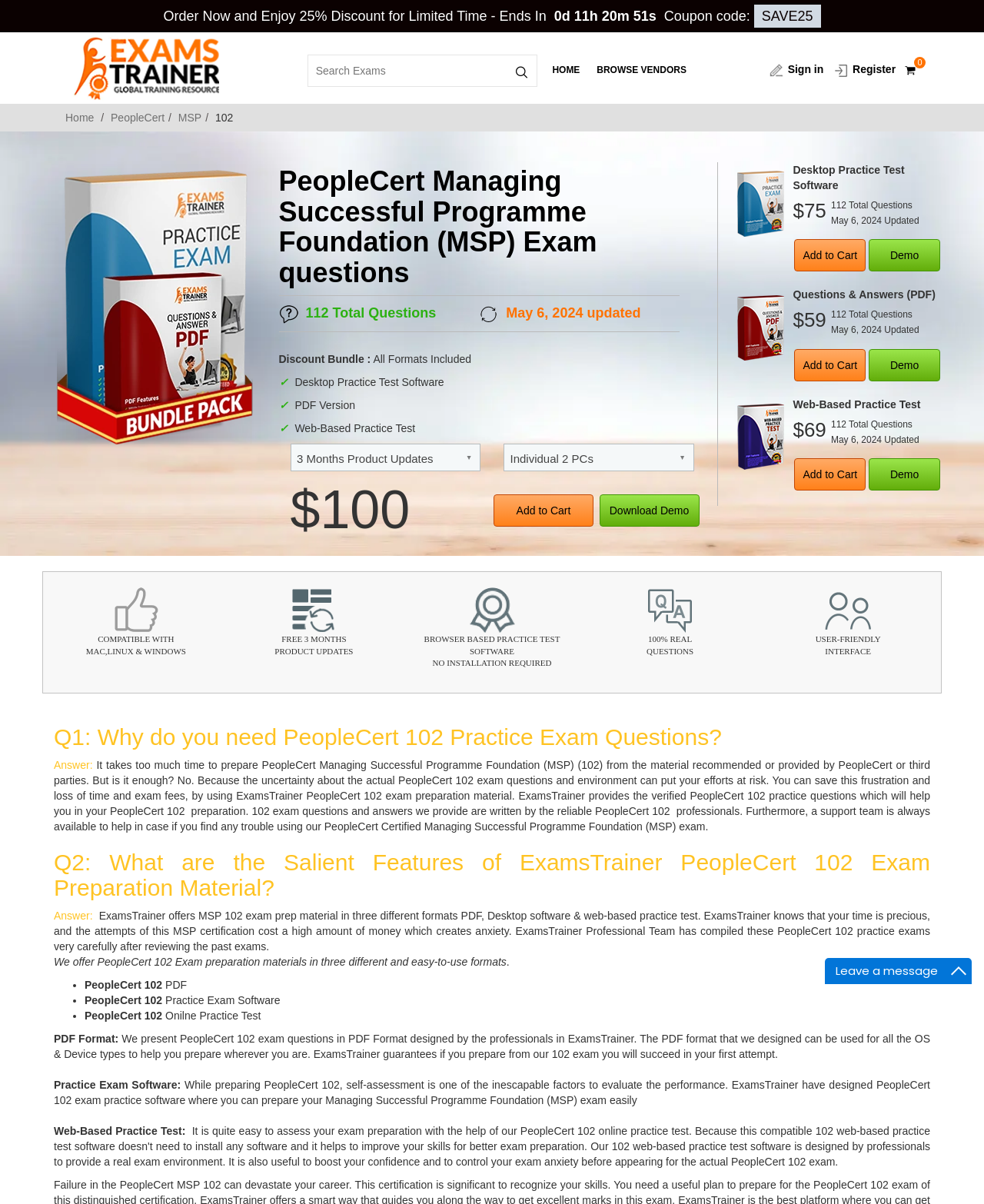Can you find the bounding box coordinates for the element that needs to be clicked to execute this instruction: "Sign in"? The coordinates should be given as four float numbers between 0 and 1, i.e., [left, top, right, bottom].

[0.78, 0.052, 0.837, 0.063]